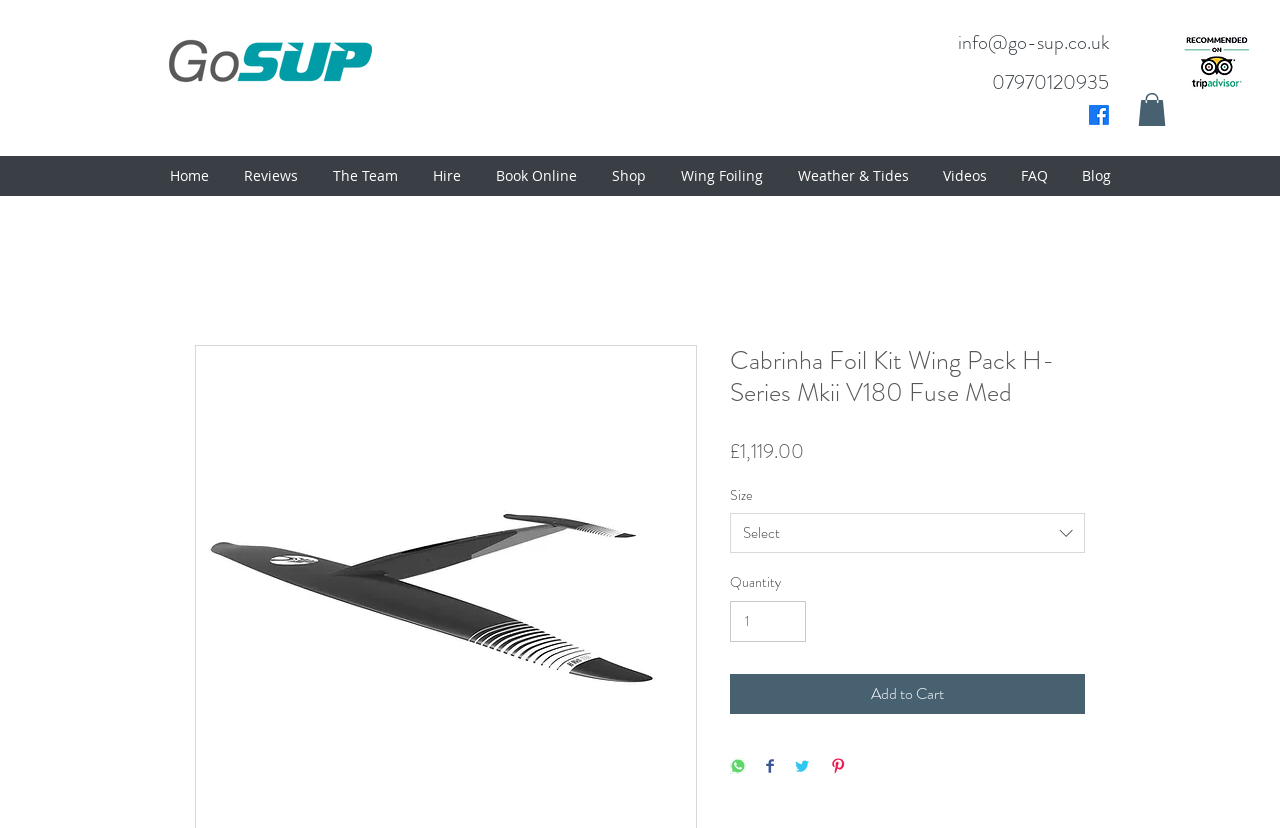For the given element description Wing Foiling, determine the bounding box coordinates of the UI element. The coordinates should follow the format (top-left x, top-left y, bottom-right x, bottom-right y) and be within the range of 0 to 1.

[0.52, 0.195, 0.612, 0.231]